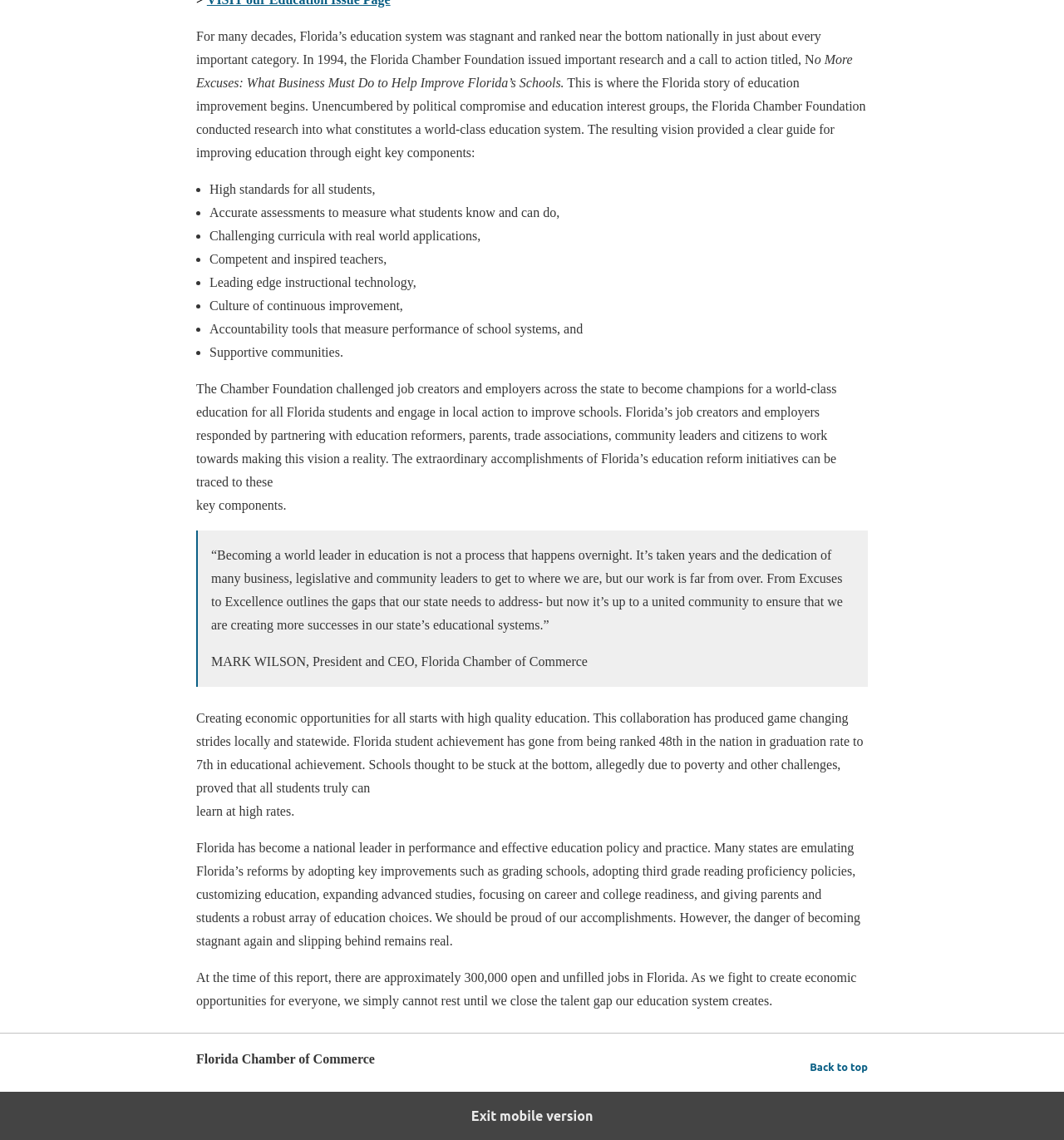Using the provided element description: "Back to top", determine the bounding box coordinates of the corresponding UI element in the screenshot.

[0.761, 0.927, 0.816, 0.946]